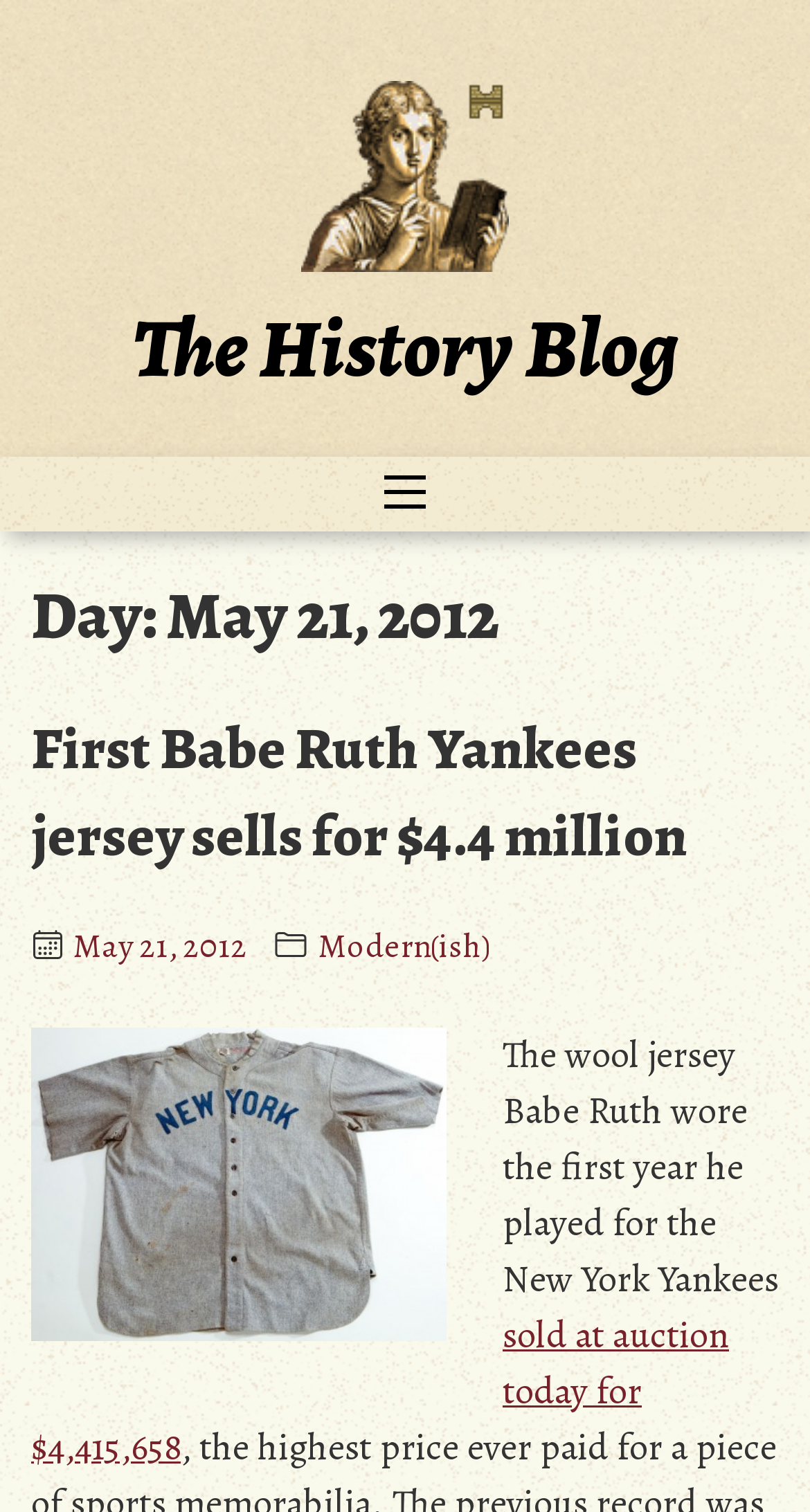Find the headline of the webpage and generate its text content.

The History Blog